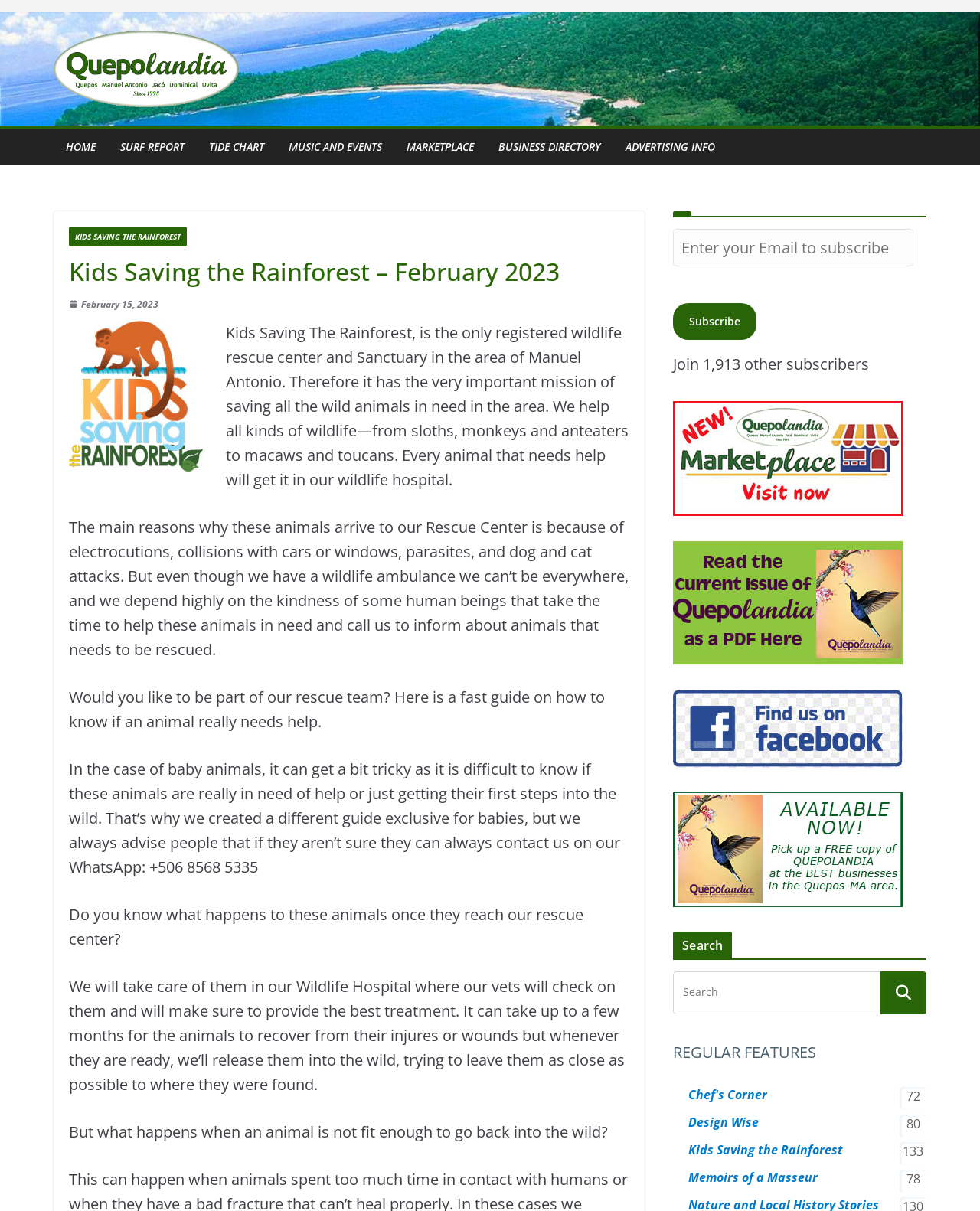Identify the bounding box coordinates of the specific part of the webpage to click to complete this instruction: "Search for something".

[0.687, 0.802, 0.898, 0.837]